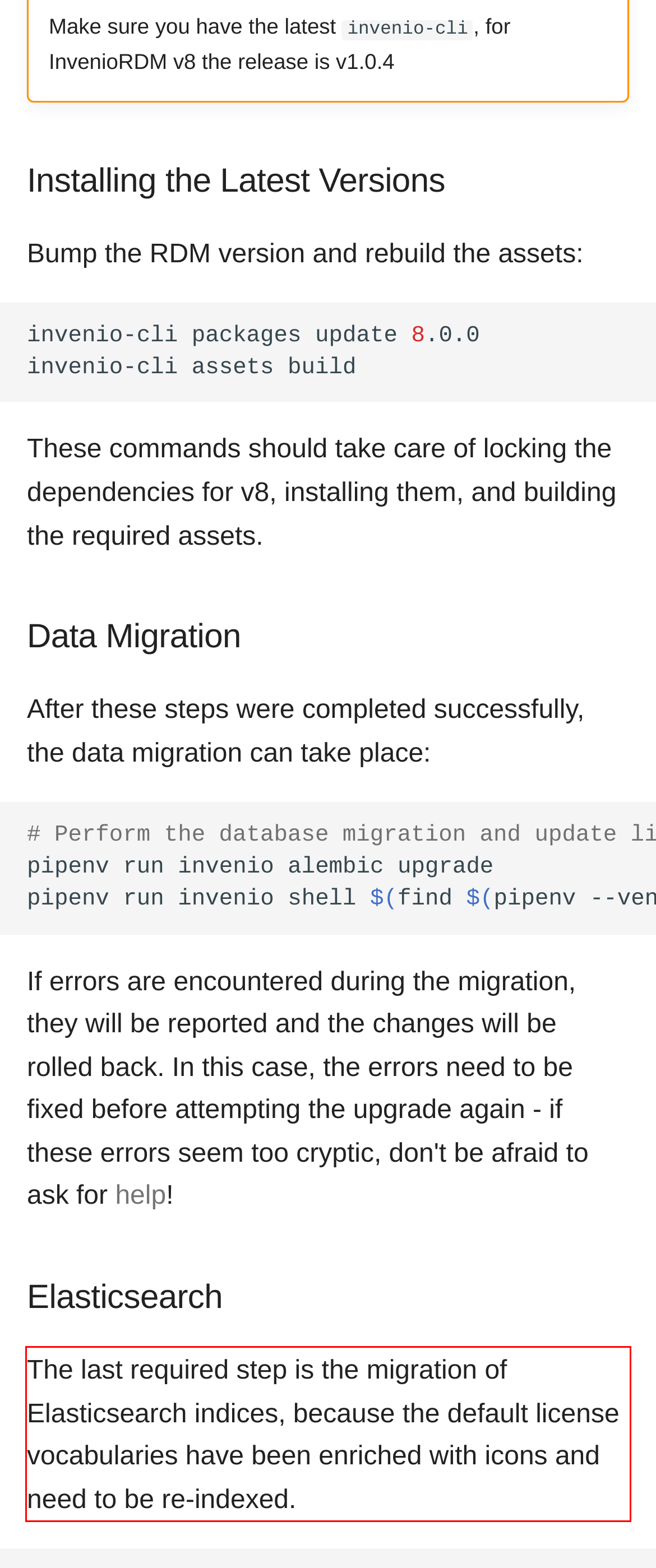Given a webpage screenshot, identify the text inside the red bounding box using OCR and extract it.

The last required step is the migration of Elasticsearch indices, because the default license vocabularies have been enriched with icons and need to be re-indexed.